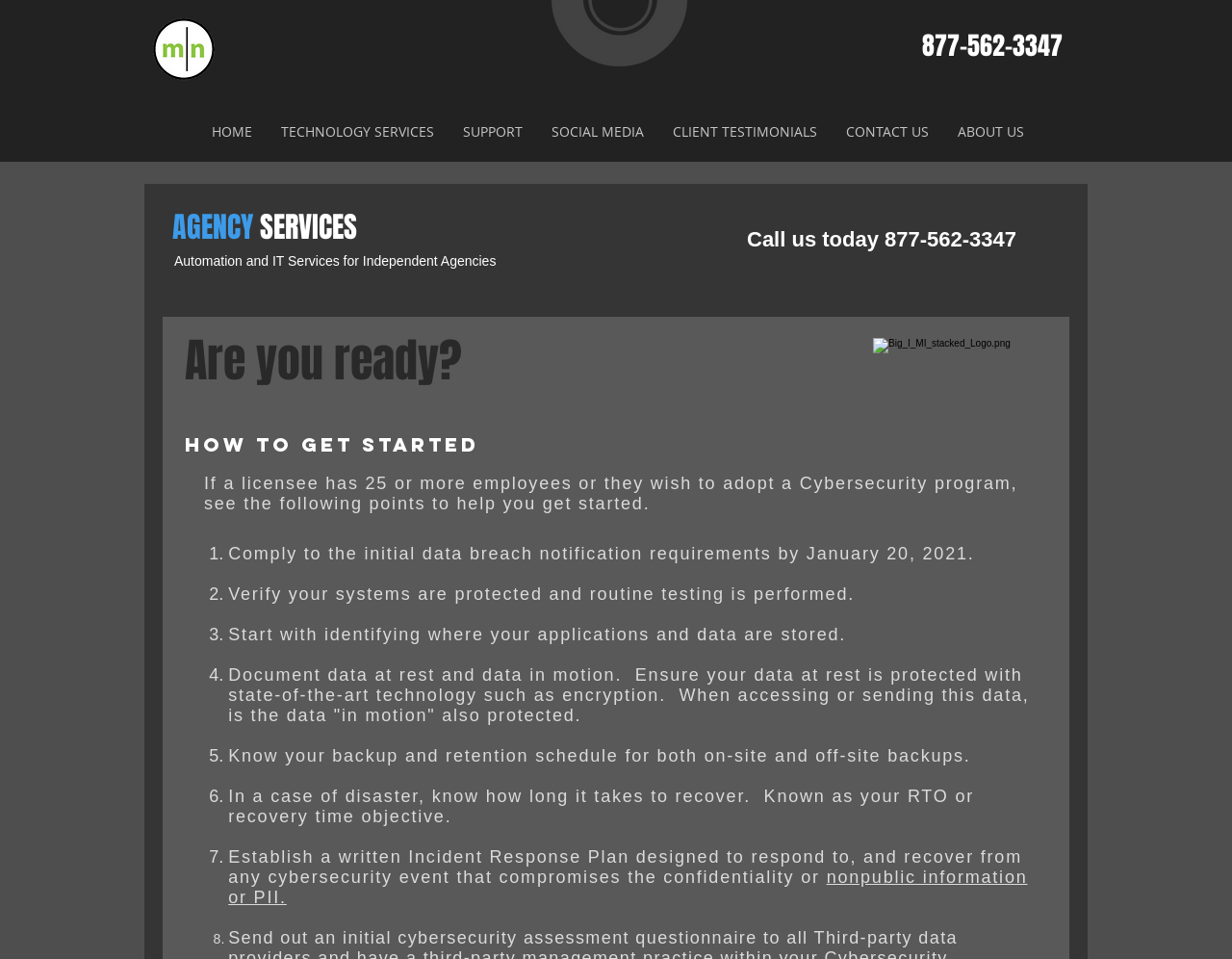Find the bounding box coordinates for the UI element whose description is: "HOME". The coordinates should be four float numbers between 0 and 1, in the format [left, top, right, bottom].

[0.16, 0.128, 0.216, 0.148]